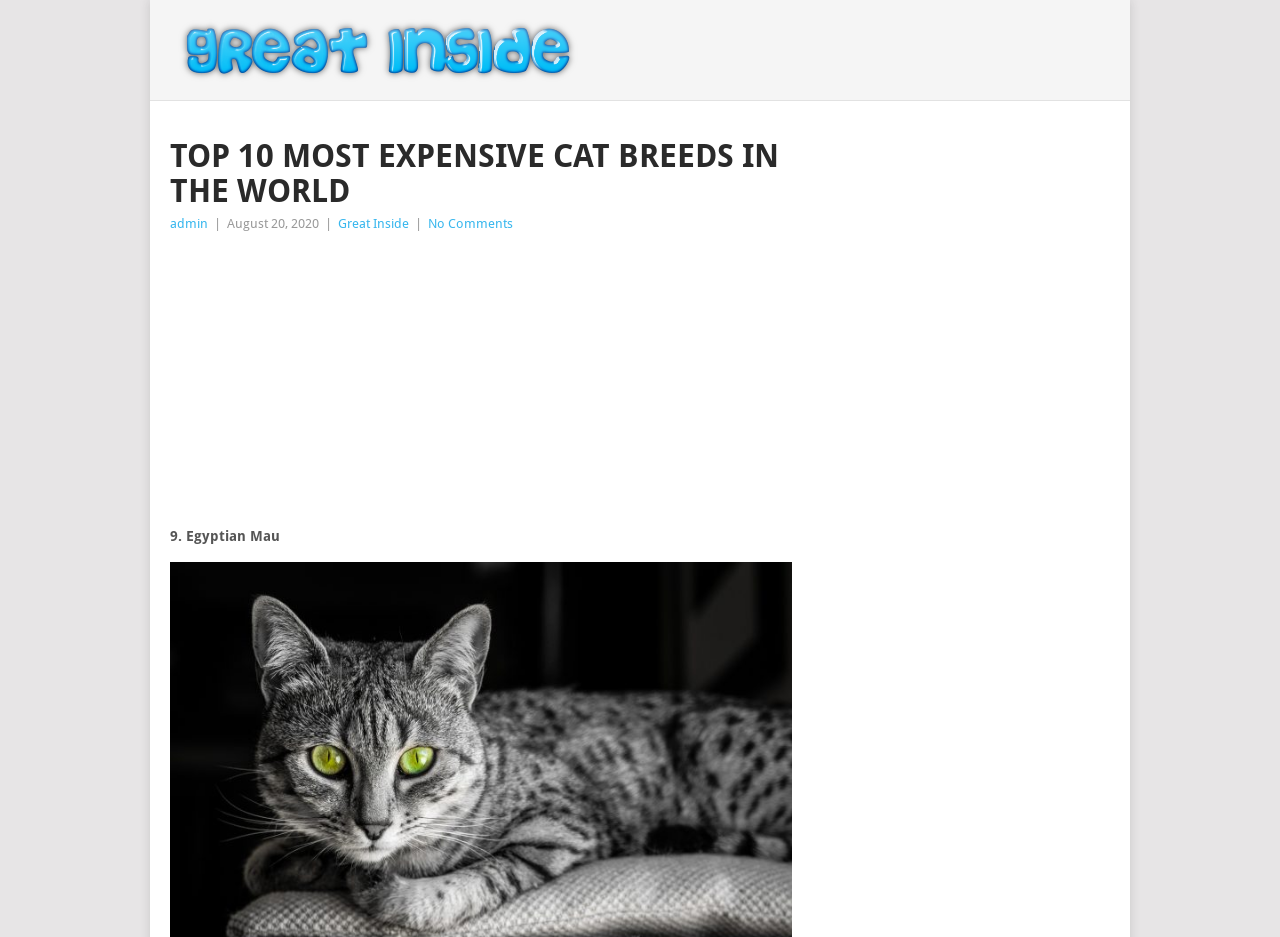What is the ninth most expensive cat breed?
From the screenshot, supply a one-word or short-phrase answer.

Egyptian Mau